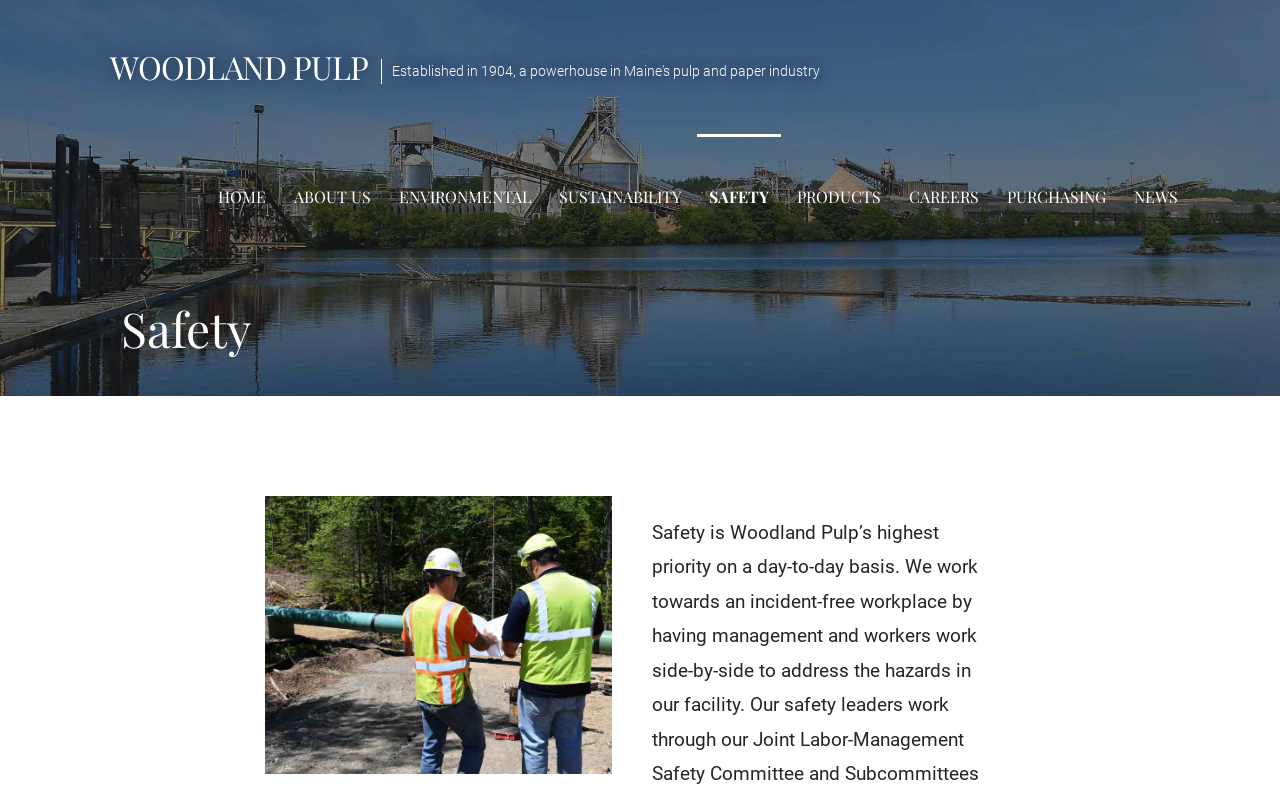Locate the bounding box coordinates of the segment that needs to be clicked to meet this instruction: "learn about the company".

[0.22, 0.167, 0.299, 0.322]